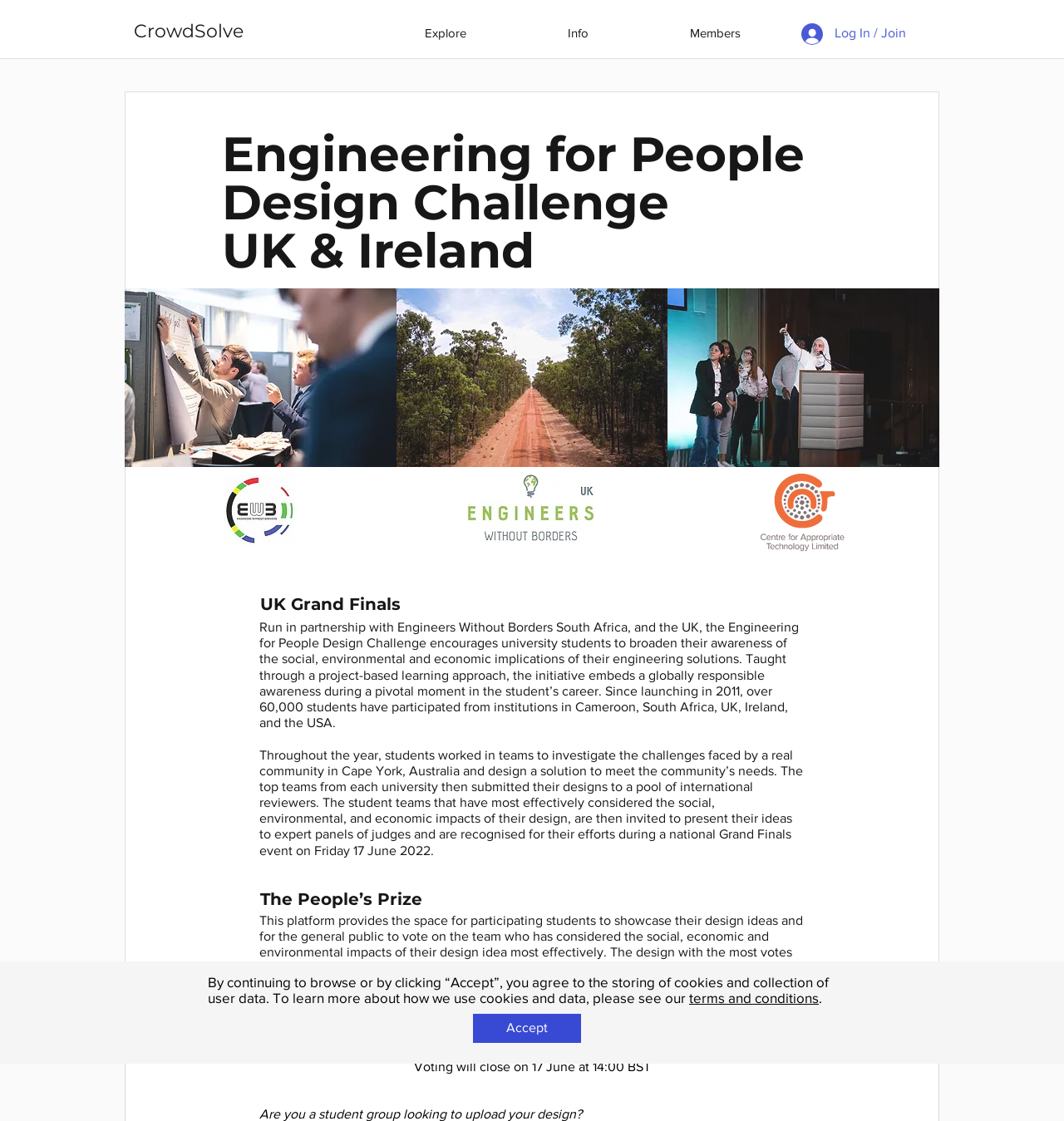Find the bounding box coordinates of the UI element according to this description: "terms and conditions".

[0.648, 0.883, 0.77, 0.897]